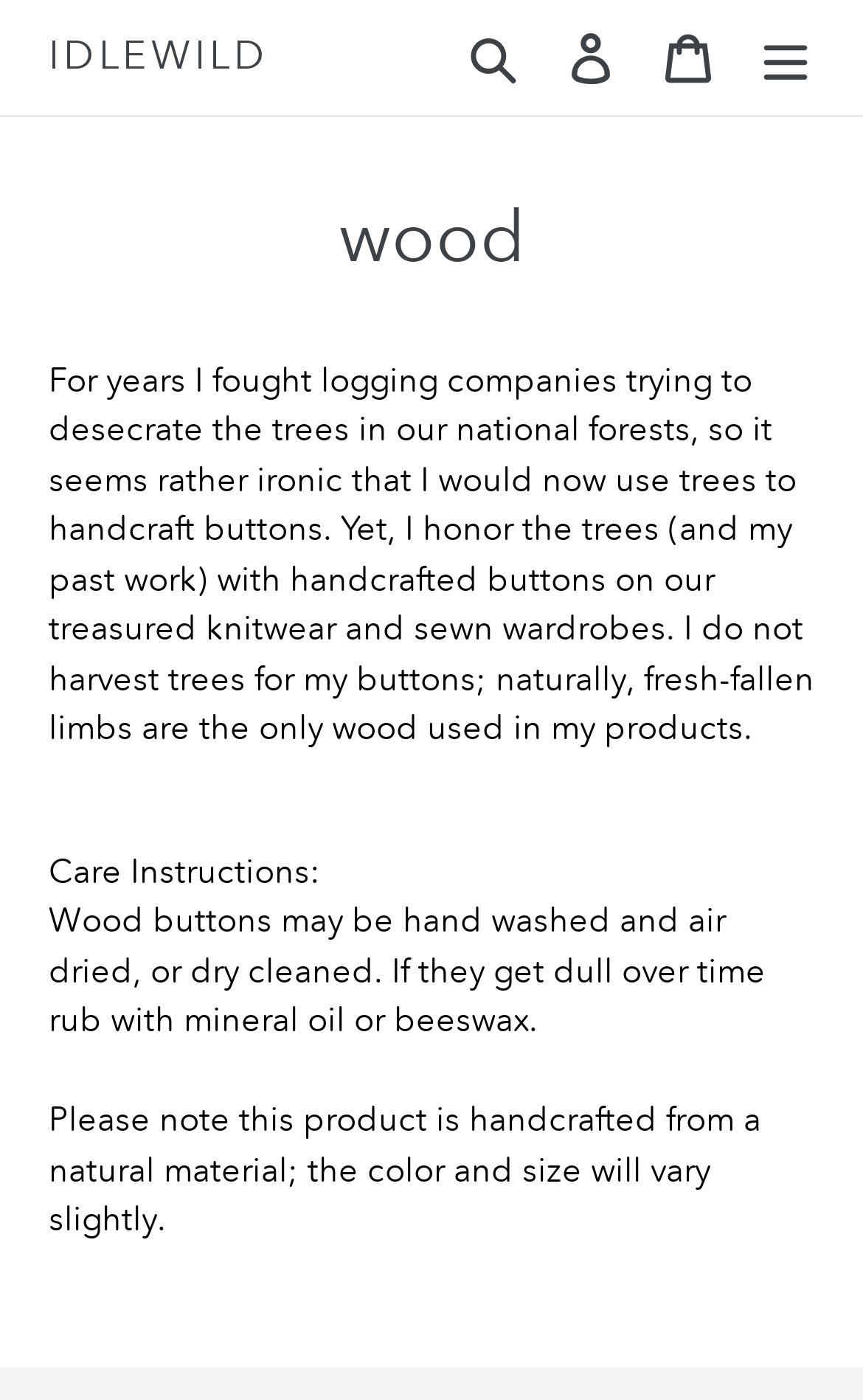How can the wood buttons be cleaned?
Please provide an in-depth and detailed response to the question.

According to the care instructions on the webpage, wood buttons may be hand washed and air dried, or dry cleaned. Additionally, if they get dull over time, they can be rubbed with mineral oil or beeswax.